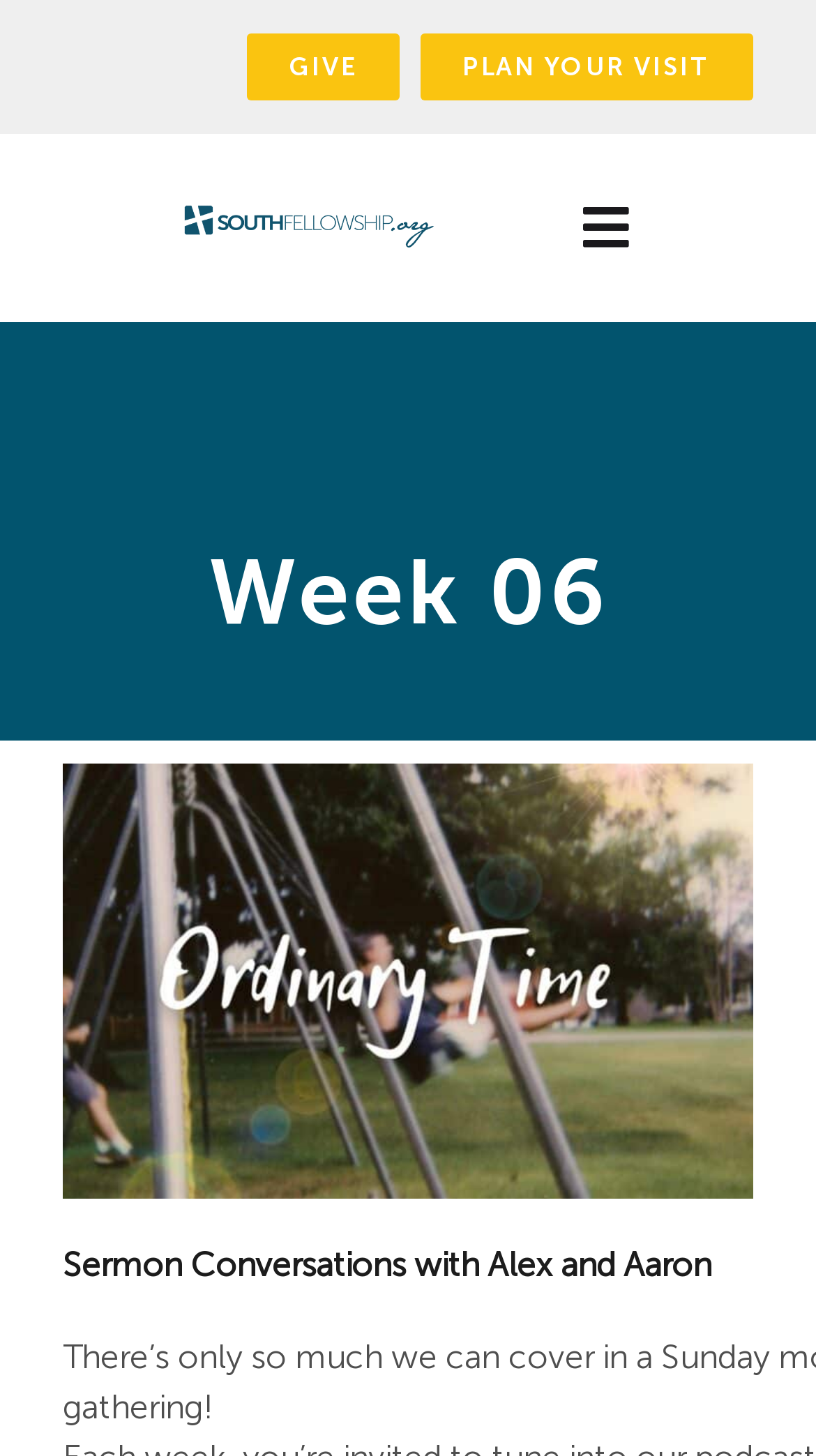What is the title of the current page?
Please provide a single word or phrase as your answer based on the screenshot.

Week 06